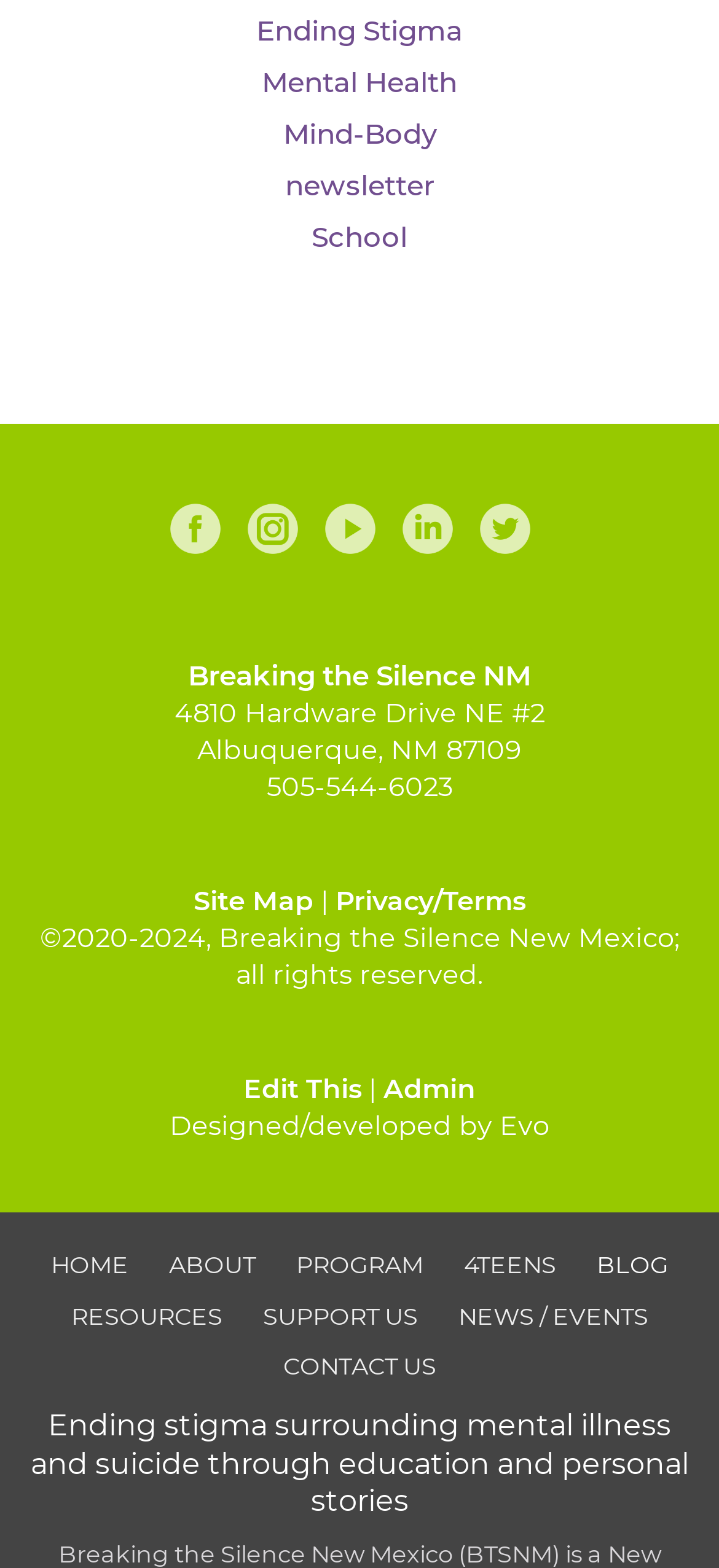Extract the bounding box for the UI element that matches this description: "News / Events".

[0.614, 0.825, 0.924, 0.856]